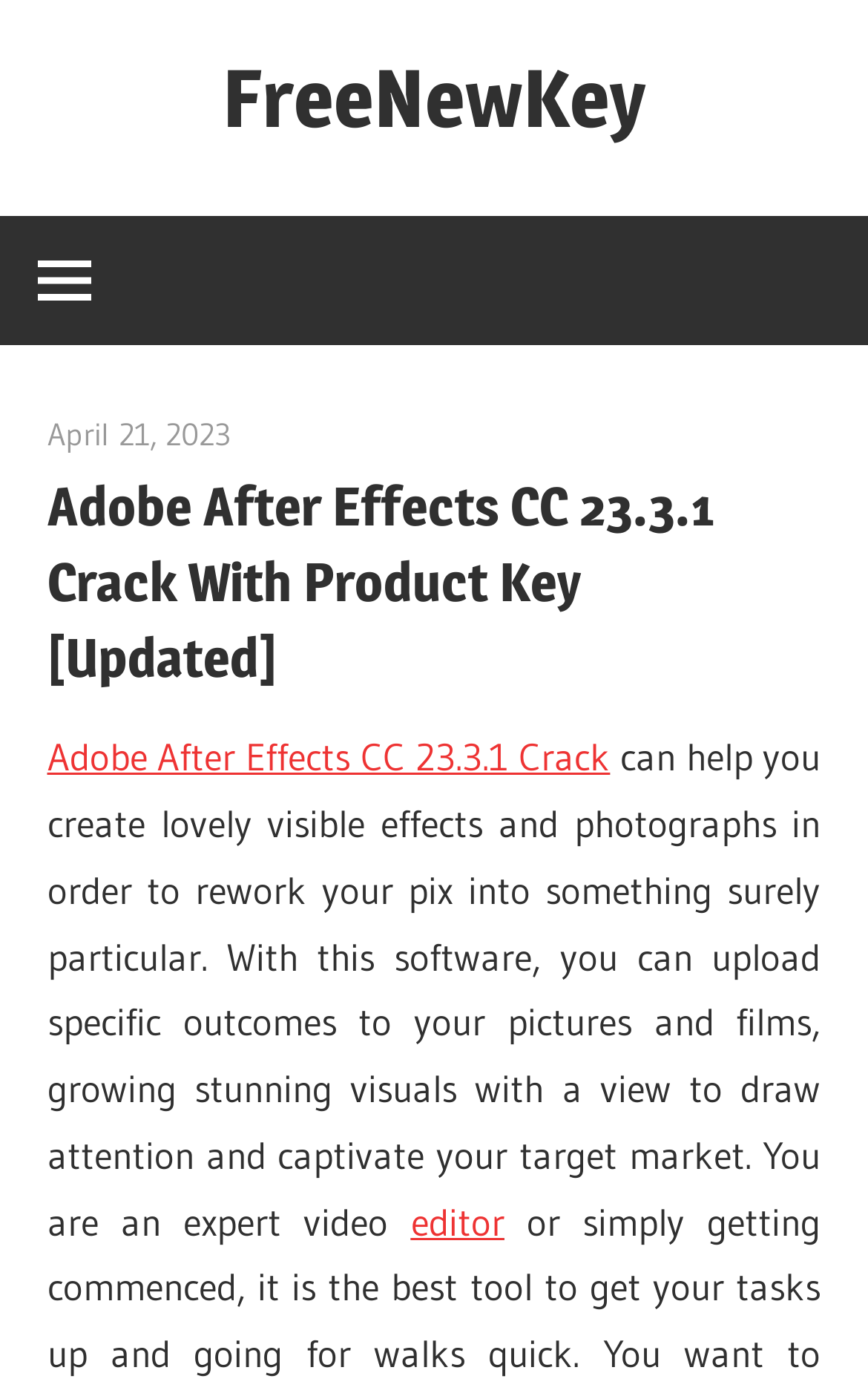What is the profession of the user who can use this software?
Look at the screenshot and provide an in-depth answer.

I determined the answer by reading the static text element which states that 'You are an expert video editor'.